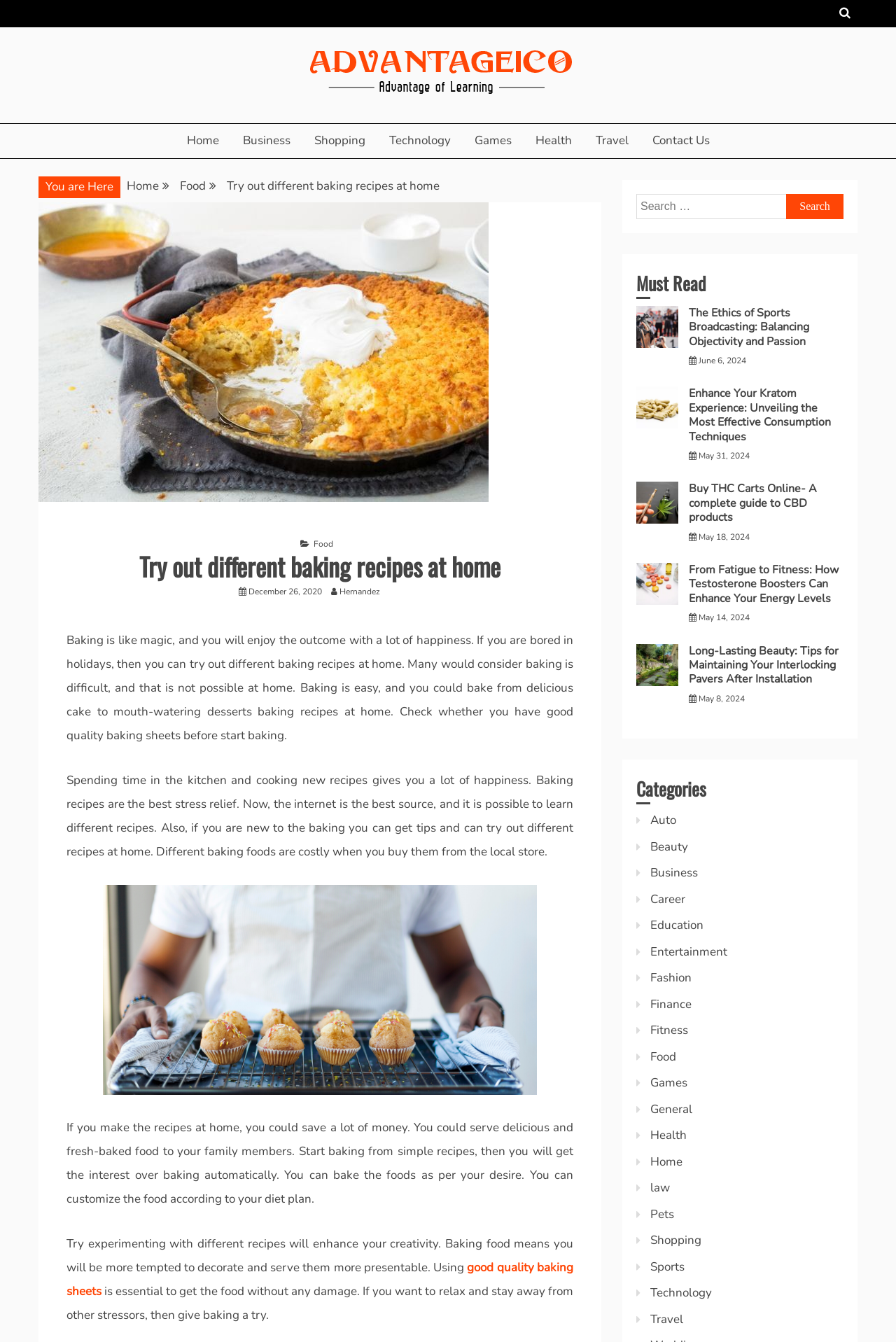Determine the bounding box coordinates (top-left x, top-left y, bottom-right x, bottom-right y) of the UI element described in the following text: May 8, 2024May 9, 2024

[0.78, 0.516, 0.831, 0.525]